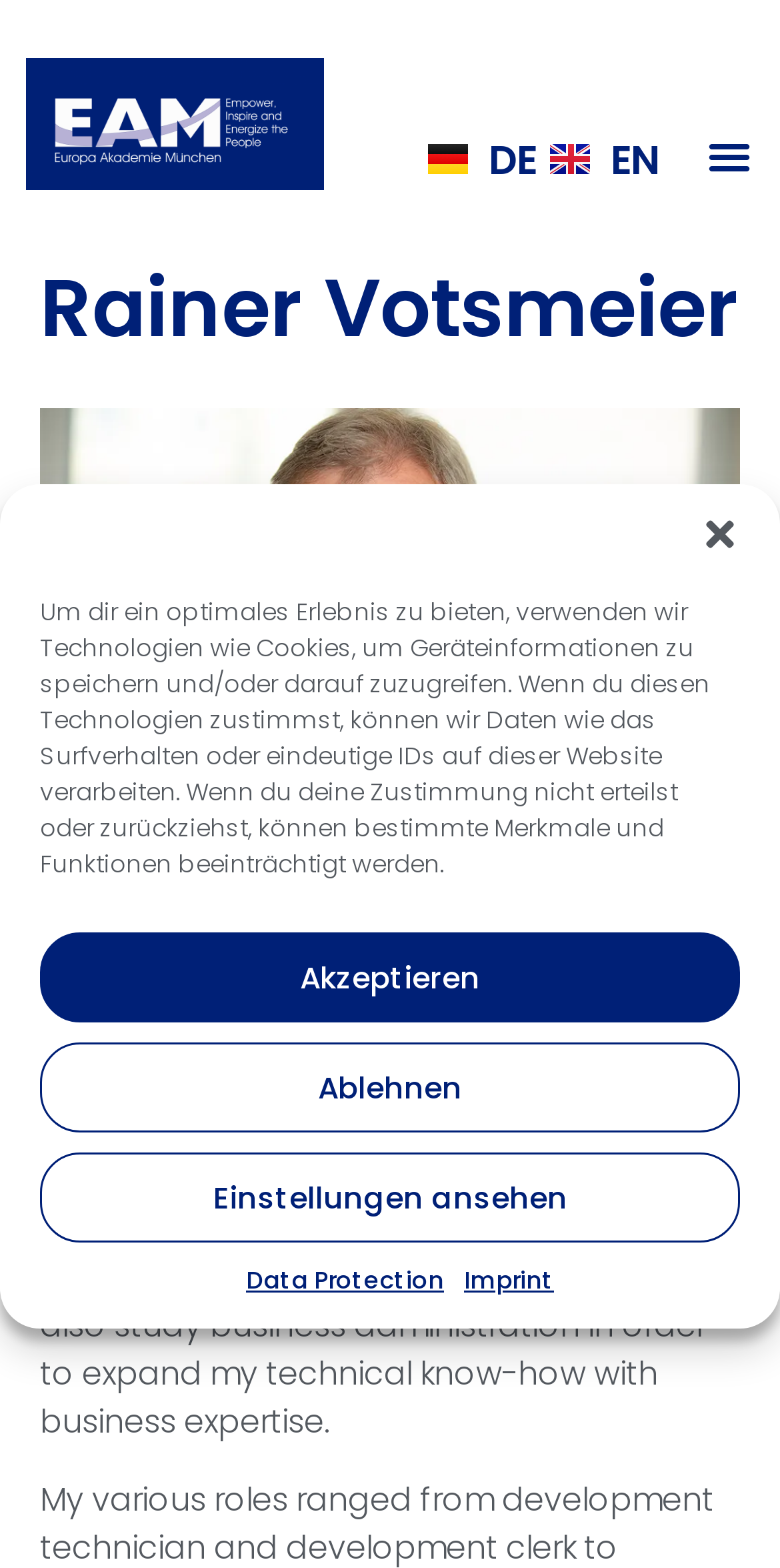Please identify the bounding box coordinates of the area I need to click to accomplish the following instruction: "Click the EAM Logo".

[0.034, 0.037, 0.416, 0.121]